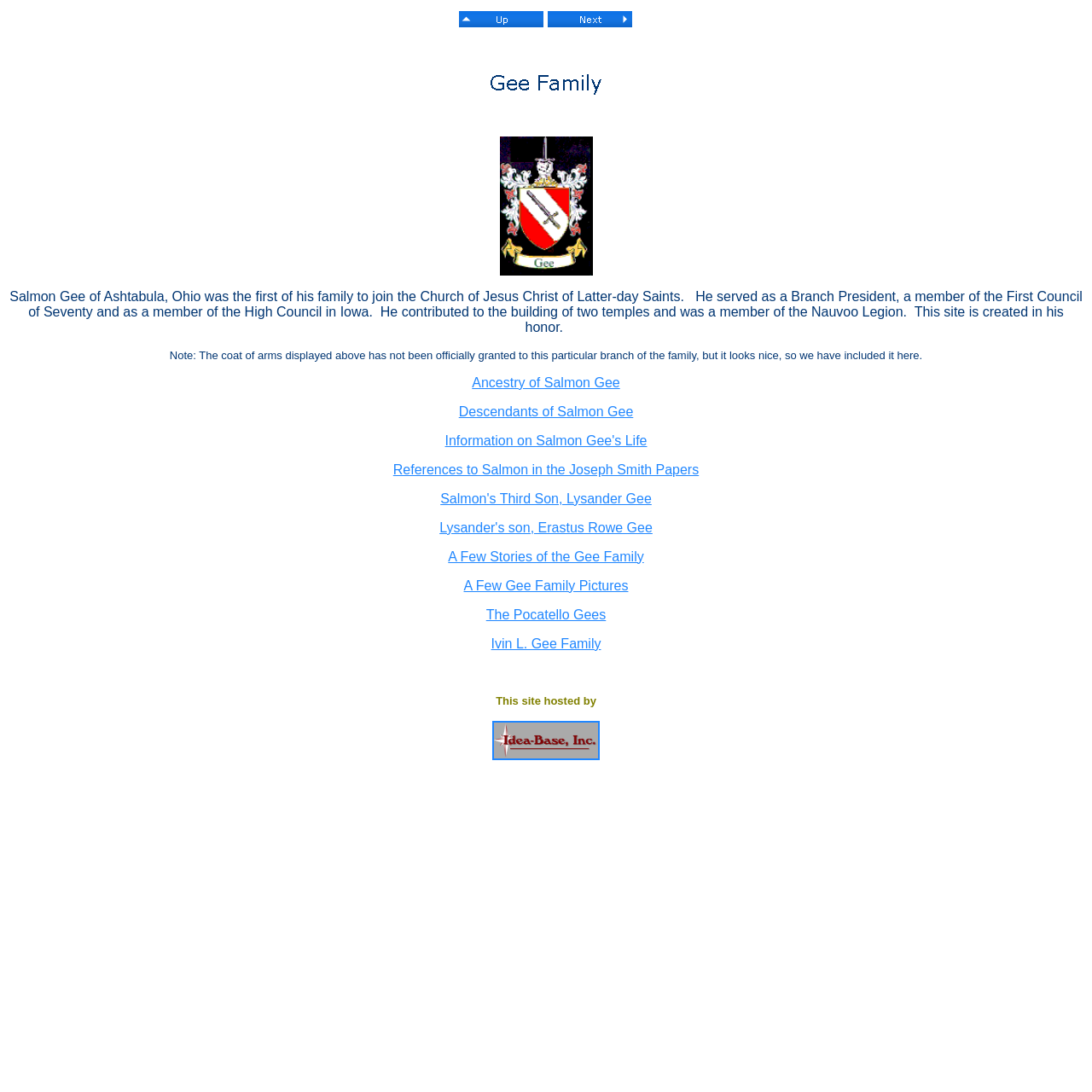Deliver a detailed narrative of the webpage's visual and textual elements.

The webpage is about the Gee Family, with a prominent image of the family crest at the top center of the page. Below the crest, there is a brief description of Salmon Gee, a prominent figure in the family who was a member of the Church of Jesus Christ of Latter-day Saints and held various positions within the church.

To the top left of the page, there are two links, "Up" and "Next", each accompanied by an arrow icon. These links are likely navigation buttons.

Below the description of Salmon Gee, there is a coat of arms image, which is noted to not be officially granted to this particular branch of the family. 

The main content of the page is a list of links, organized vertically, that provide more information about the Gee Family. These links include "Ancestry of Salmon Gee", "Descendants of Salmon Gee", "Information on Salmon Gee's Life", and several others. These links are grouped together in the middle of the page, with some space between each link.

At the bottom of the page, there is a section with links to other related pages, including "A Few Stories of the Gee Family", "A Few Gee Family Pictures", and "The Pocatello Gees". 

Finally, at the very bottom of the page, there is a note indicating that the site is hosted by a particular entity, accompanied by a small logo image.